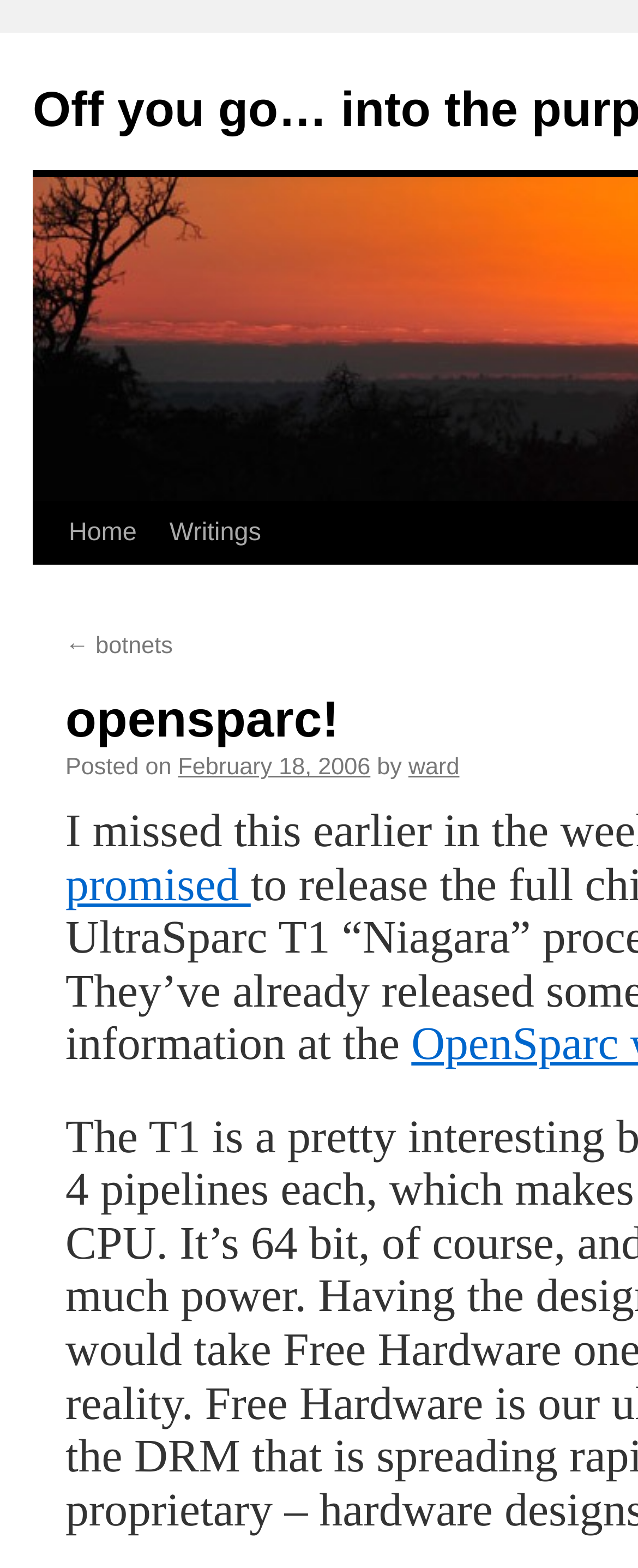What is the processor mentioned in the article?
Using the image as a reference, give a one-word or short phrase answer.

UltraSparc T1